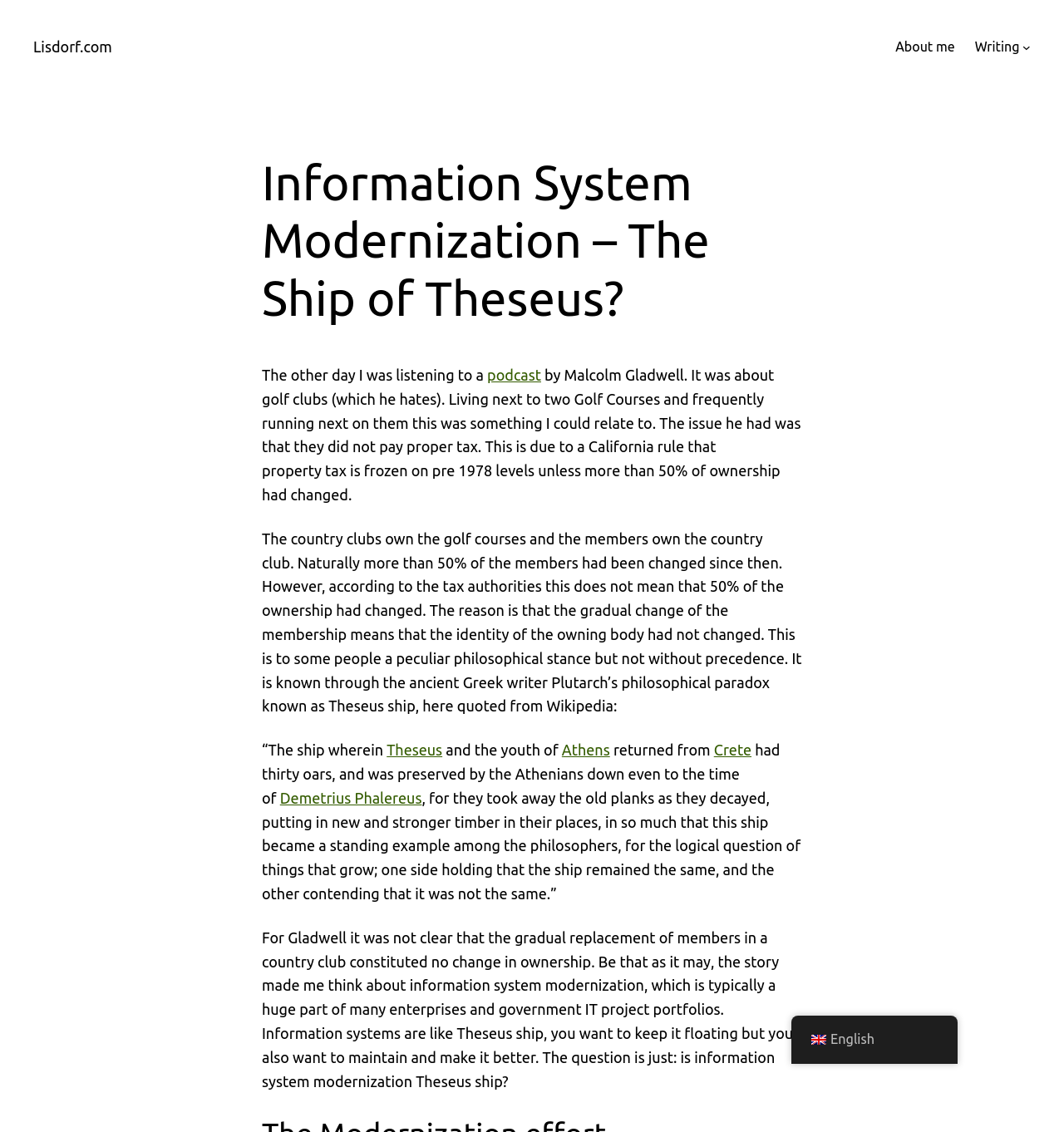Using the image as a reference, answer the following question in as much detail as possible:
What is the language of the webpage?

The webpage has a link 'en_GB English' at the bottom, indicating that the language of the webpage is English, specifically the British English variant.